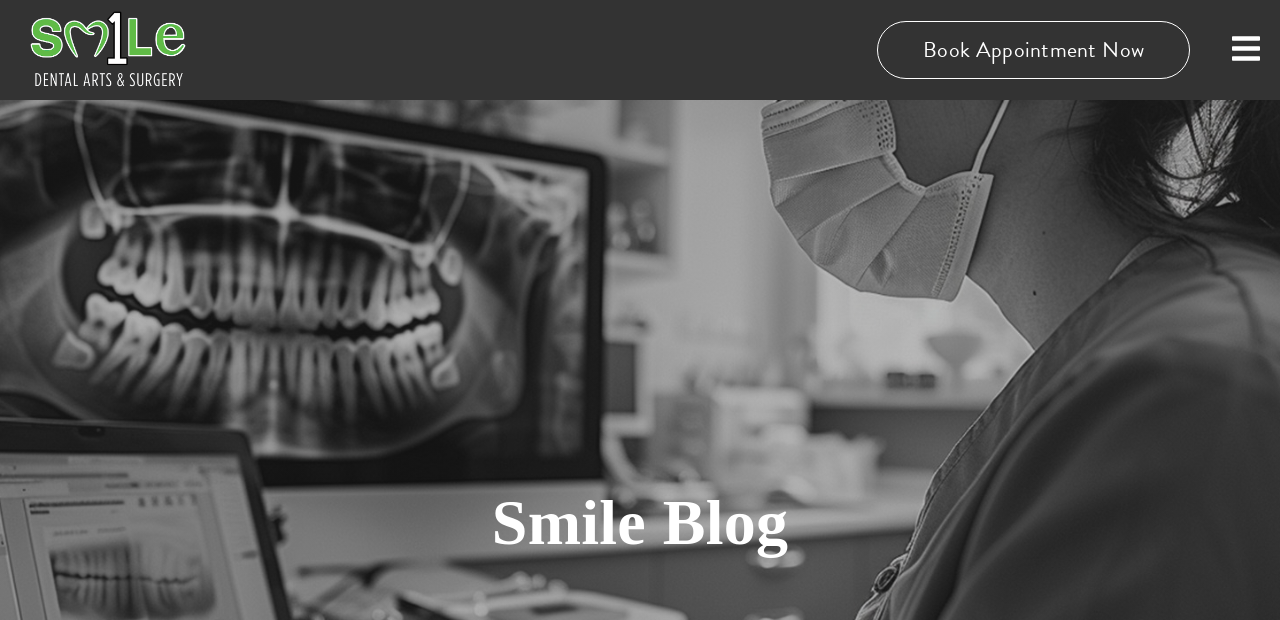What is displayed in the background?
Refer to the image and give a detailed answer to the question.

The background of the image prominently displays a digital representation of dental X-rays, which highlights the intricate details of teeth and jaw structure, suggesting a focus on dental health education and tips.